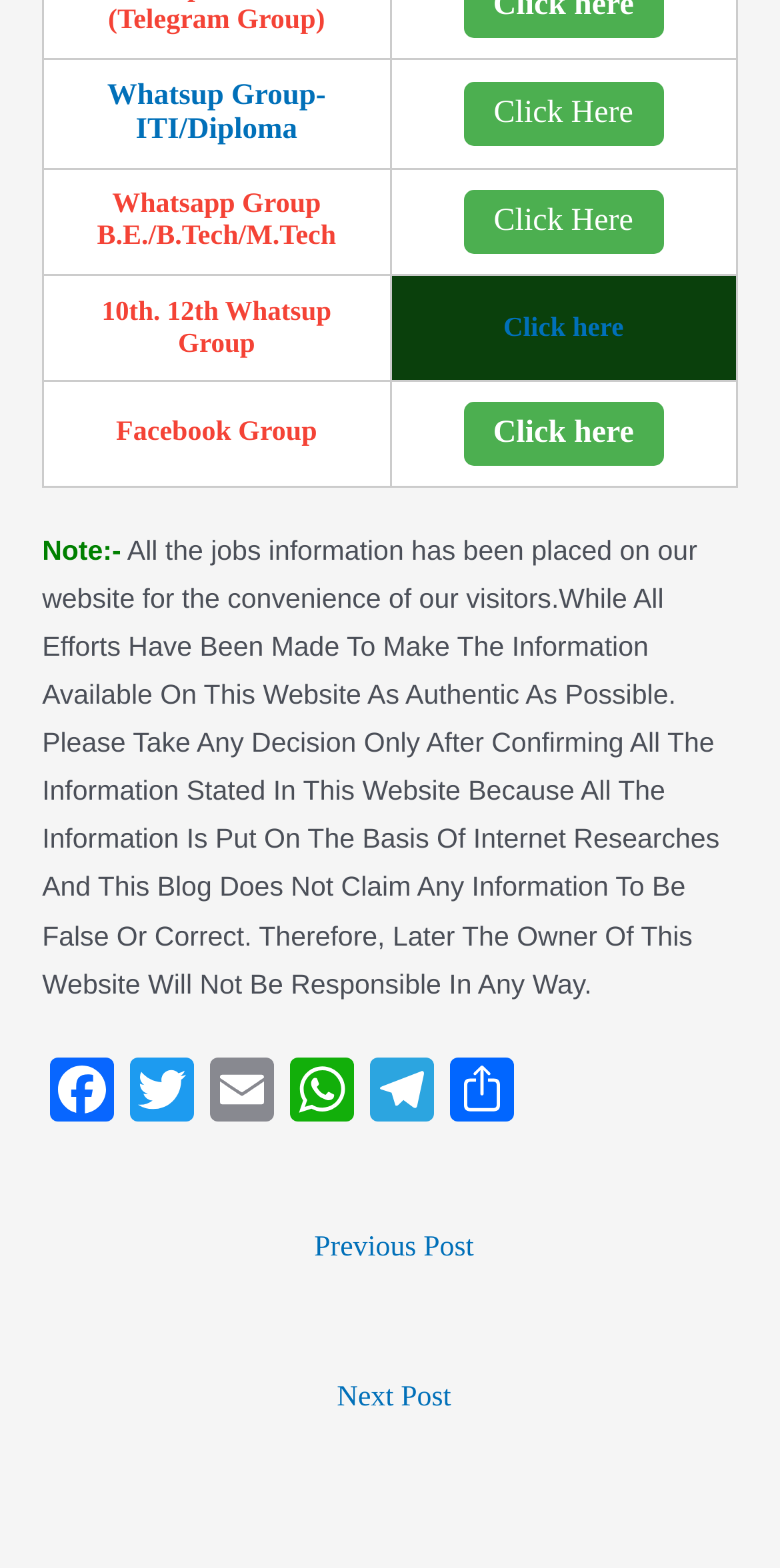Given the webpage screenshot and the description, determine the bounding box coordinates (top-left x, top-left y, bottom-right x, bottom-right y) that define the location of the UI element matching this description: Telegram

[0.464, 0.674, 0.567, 0.721]